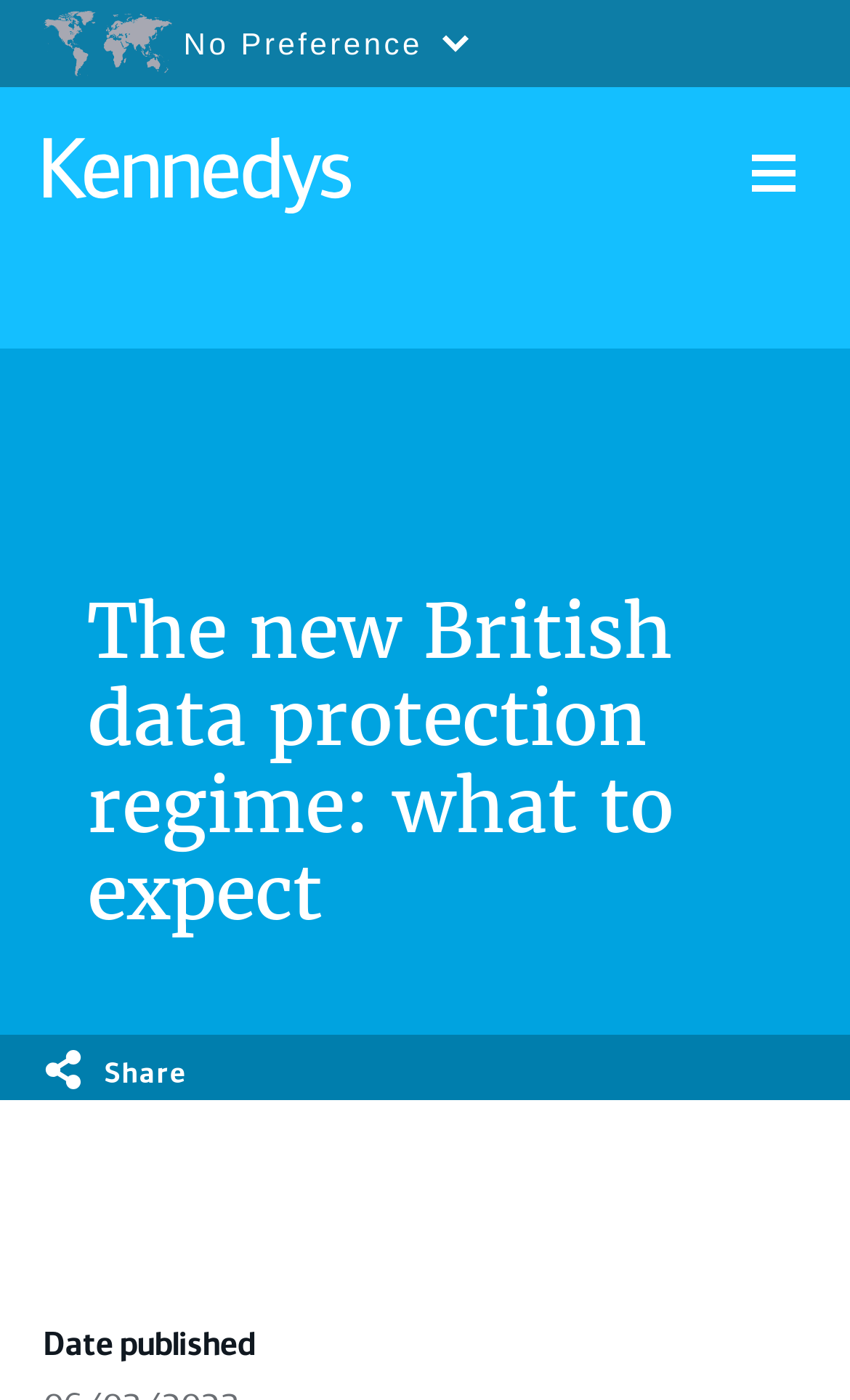How many buttons are there in the cookie settings section?
Based on the visual, give a brief answer using one word or a short phrase.

3